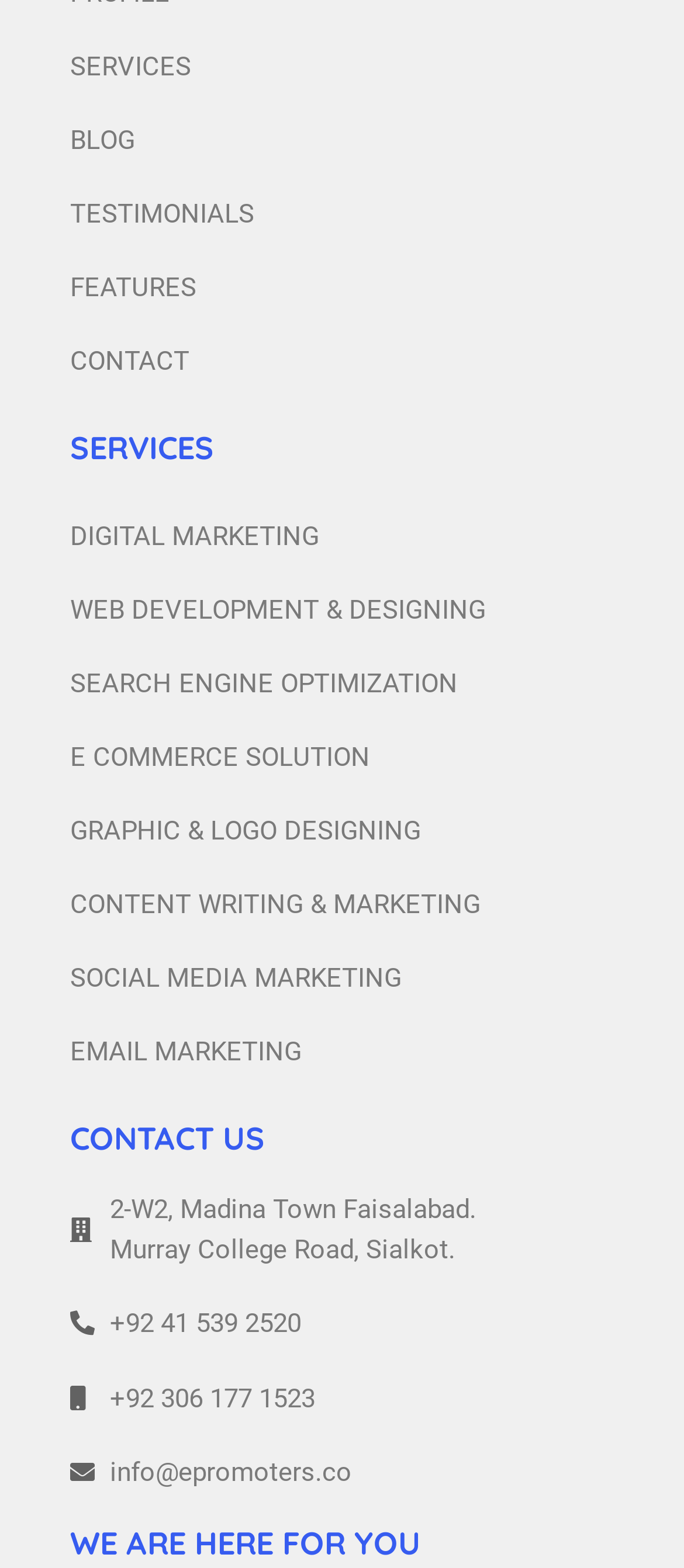What is the last link in the SERVICES section?
Answer the question with a single word or phrase, referring to the image.

EMAIL MARKETING